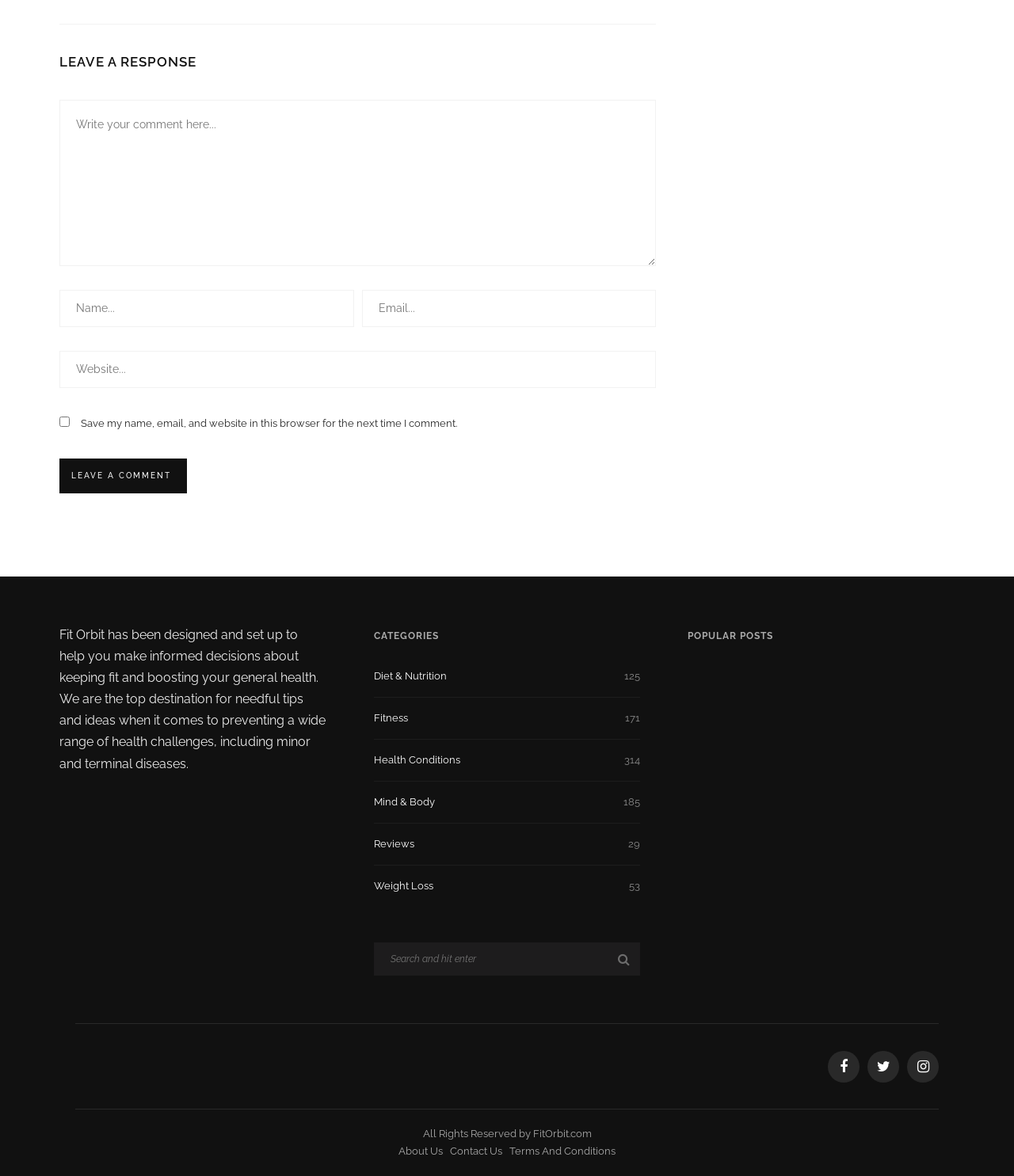Identify the bounding box coordinates of the section to be clicked to complete the task described by the following instruction: "Contact Us". The coordinates should be four float numbers between 0 and 1, formatted as [left, top, right, bottom].

[0.444, 0.974, 0.495, 0.984]